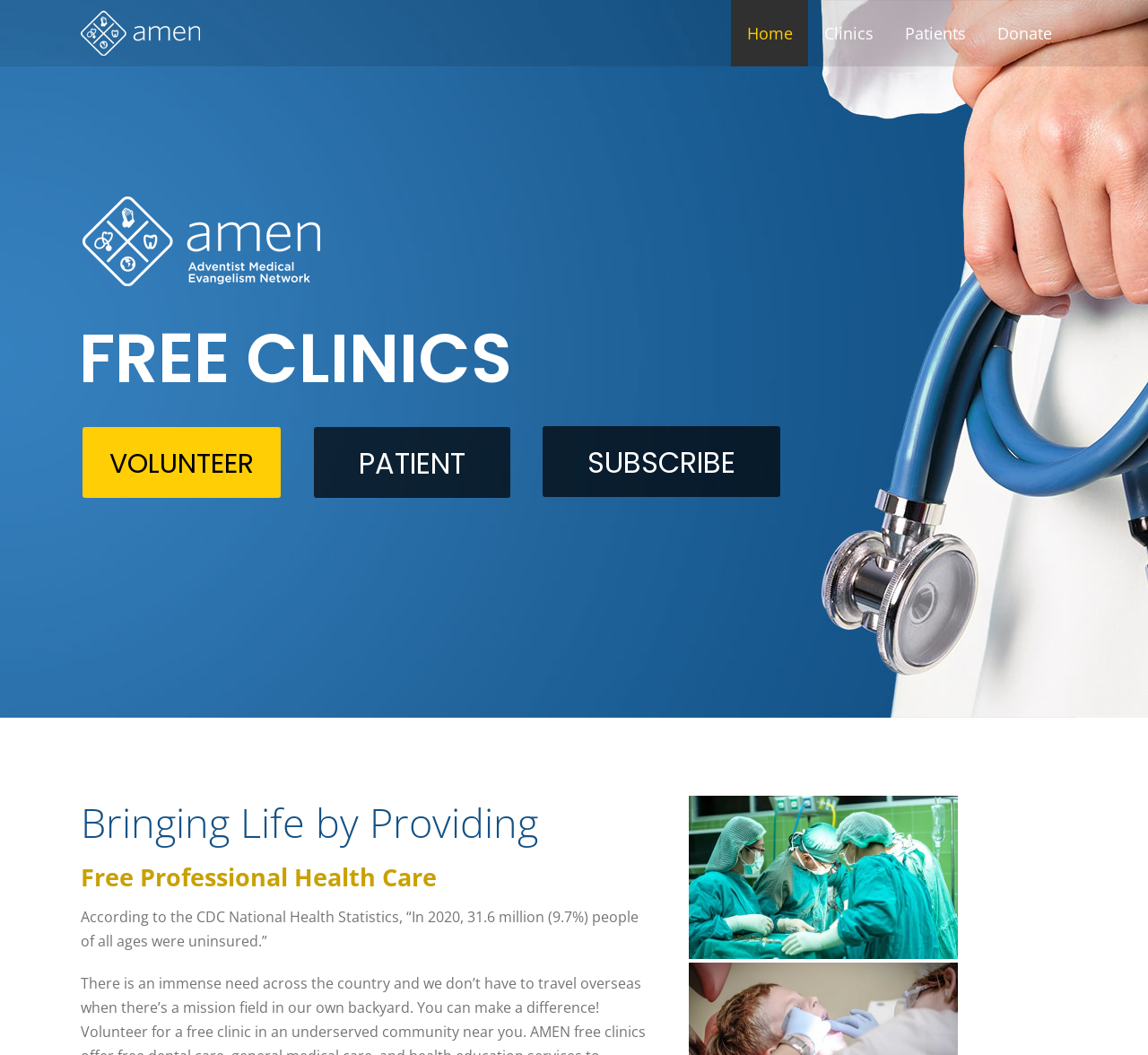Based on the element description: "parent_node: PATIENT", identify the UI element and provide its bounding box coordinates. Use four float numbers between 0 and 1, [left, top, right, bottom].

[0.273, 0.405, 0.445, 0.472]